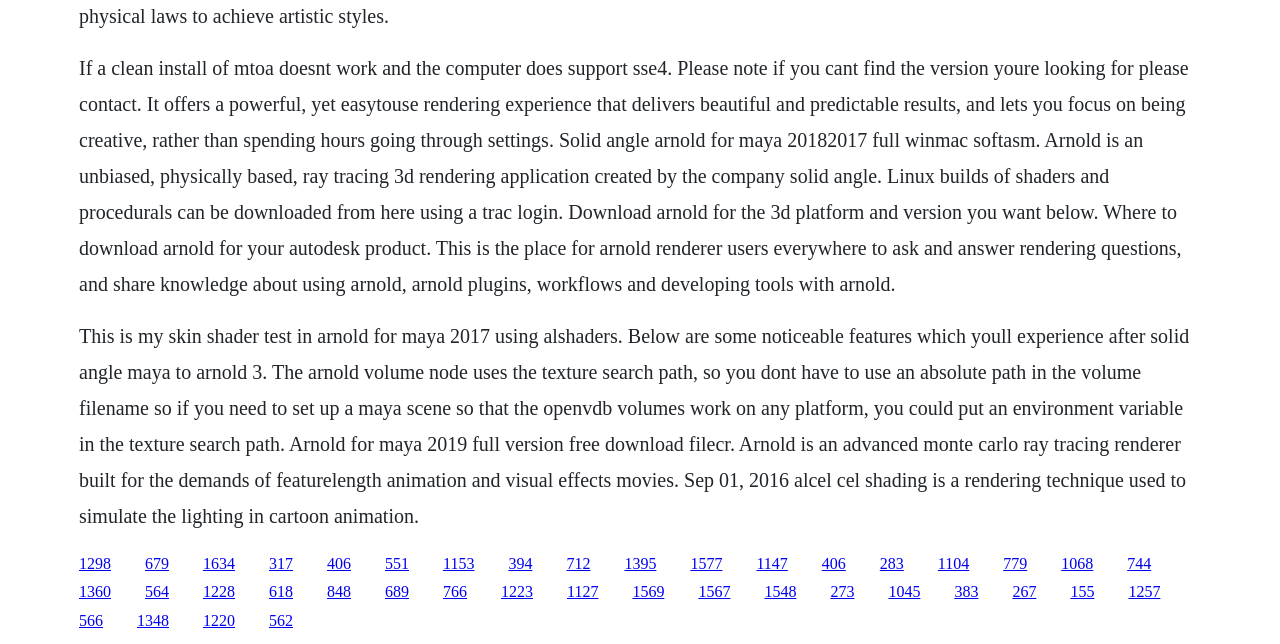Find the bounding box coordinates of the element's region that should be clicked in order to follow the given instruction: "Click the link to download Arnold for Maya 2018/2017". The coordinates should consist of four float numbers between 0 and 1, i.e., [left, top, right, bottom].

[0.062, 0.861, 0.087, 0.888]